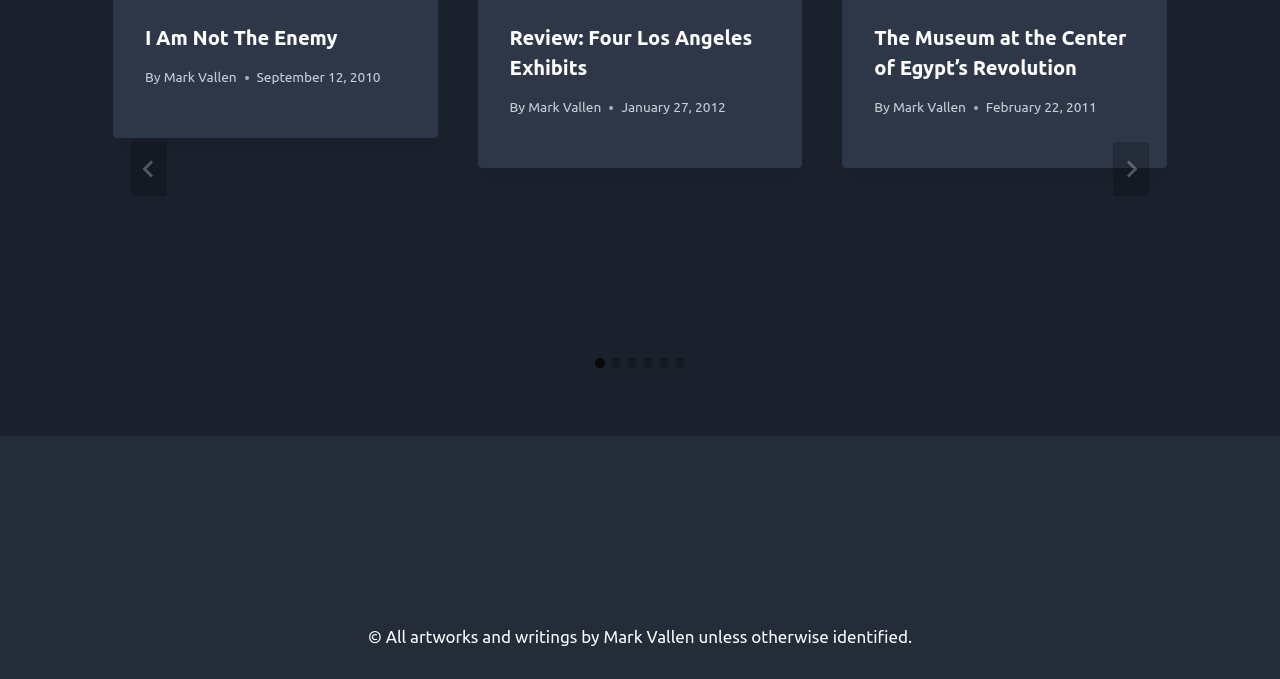Give a one-word or short phrase answer to the question: 
What is the date of the second article?

January 27, 2012